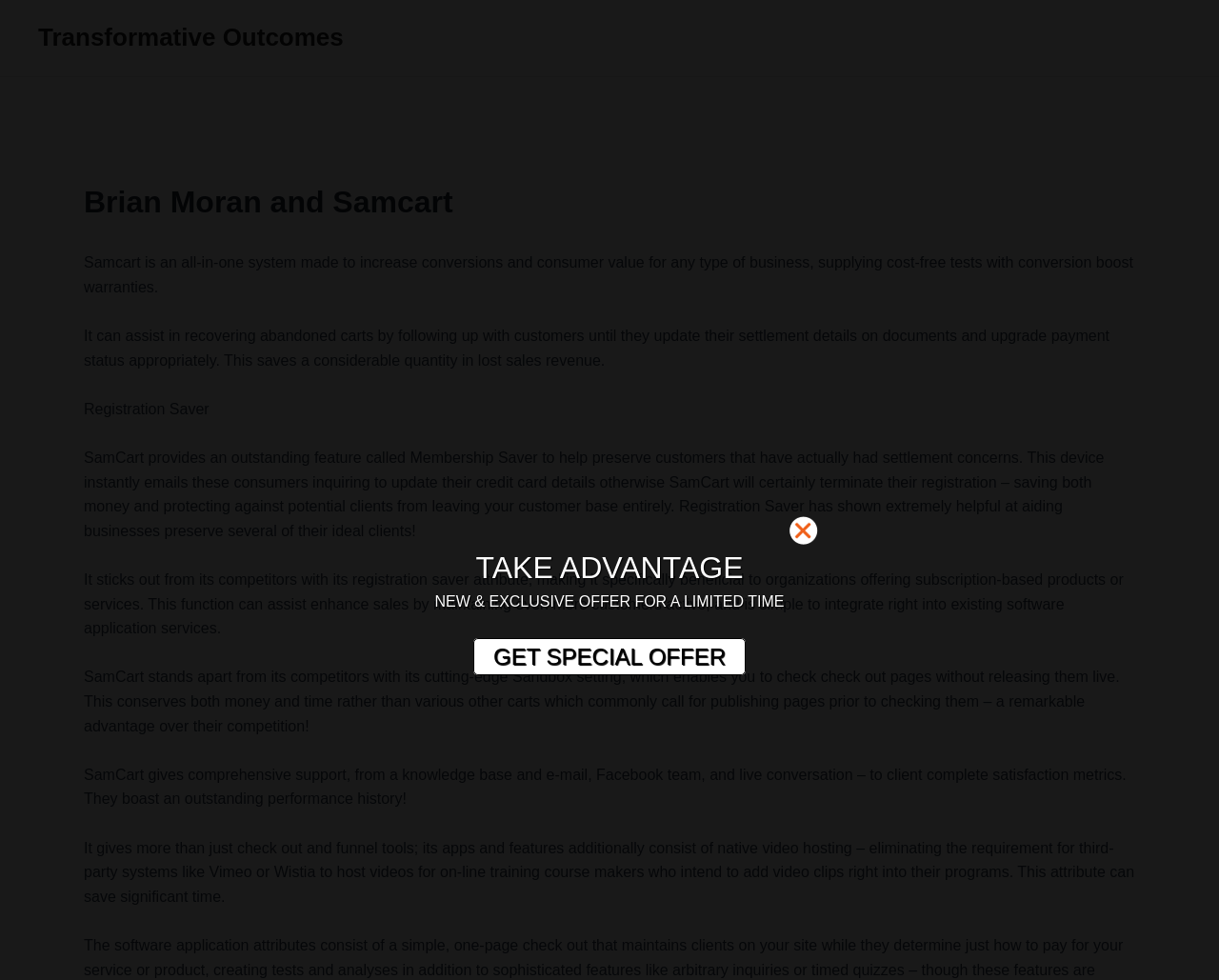Explain in detail what you observe on this webpage.

The webpage is about Samcart, an all-in-one system designed to increase conversions and customer value for any type of business. At the top, there is a header section with a heading "Brian Moran and Samcart" and a brief description of Samcart's features. Below this section, there are several paragraphs of text that provide more details about Samcart's capabilities, including its ability to recover abandoned carts, its Membership Saver feature, and its Sandbox setting for testing checkout pages.

To the right of the header section, there is a link labeled "Transformative Outcomes". On the lower half of the page, there are three prominent elements: a link with no label, a static text "TAKE ADVANTAGE", and a static text "NEW & EXCLUSIVE OFFER FOR A LIMITED TIME" above a link labeled "GET SPECIAL OFFER". These elements are positioned near the center of the page, with the link "GET SPECIAL OFFER" being the most prominent. Overall, the page appears to be promoting Samcart's features and offering a special deal to potential customers.